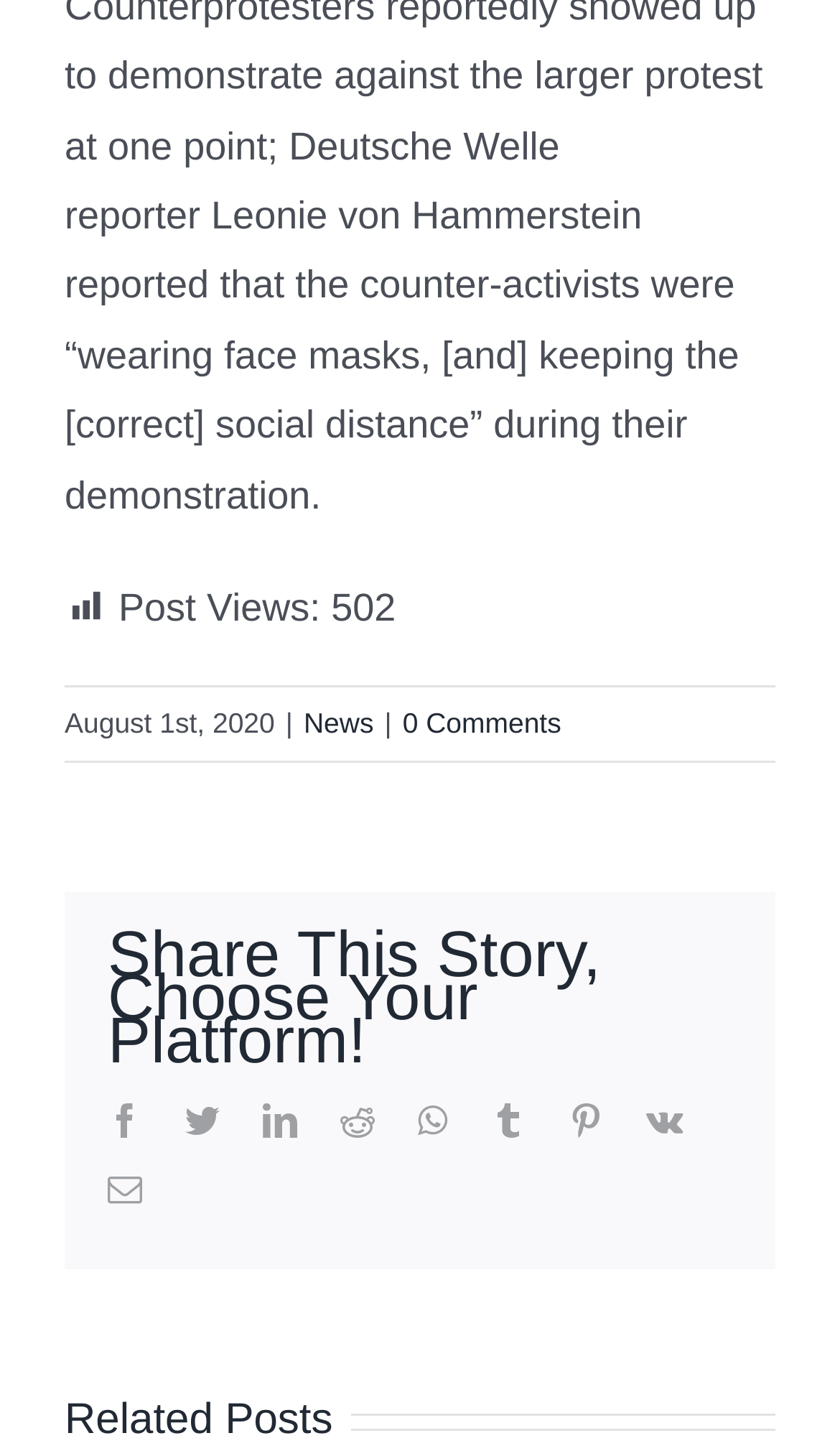Determine the bounding box coordinates for the region that must be clicked to execute the following instruction: "Share on Facebook".

[0.128, 0.757, 0.169, 0.781]